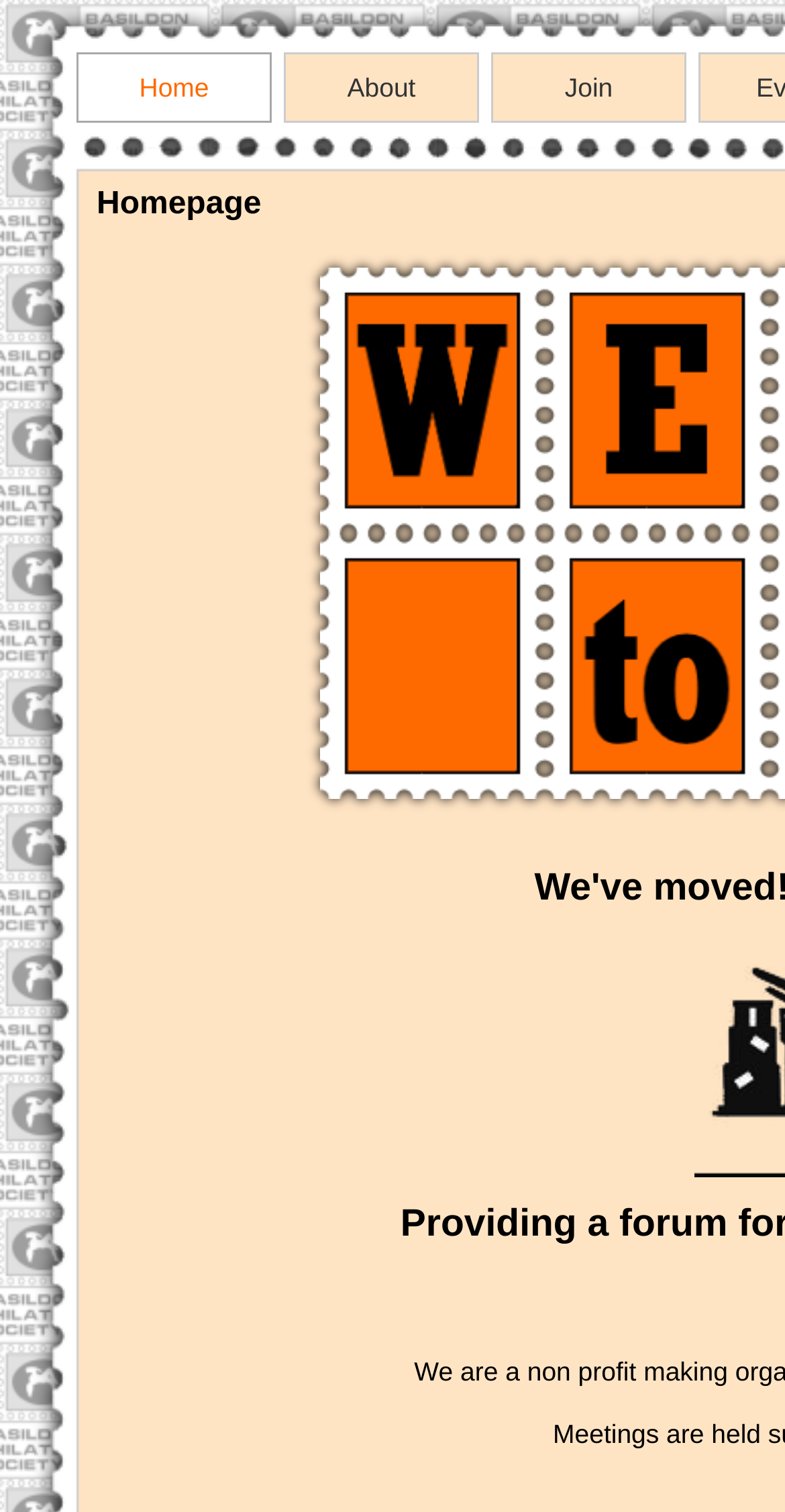How many links are there in the menu?
Please provide a single word or phrase as your answer based on the screenshot.

3